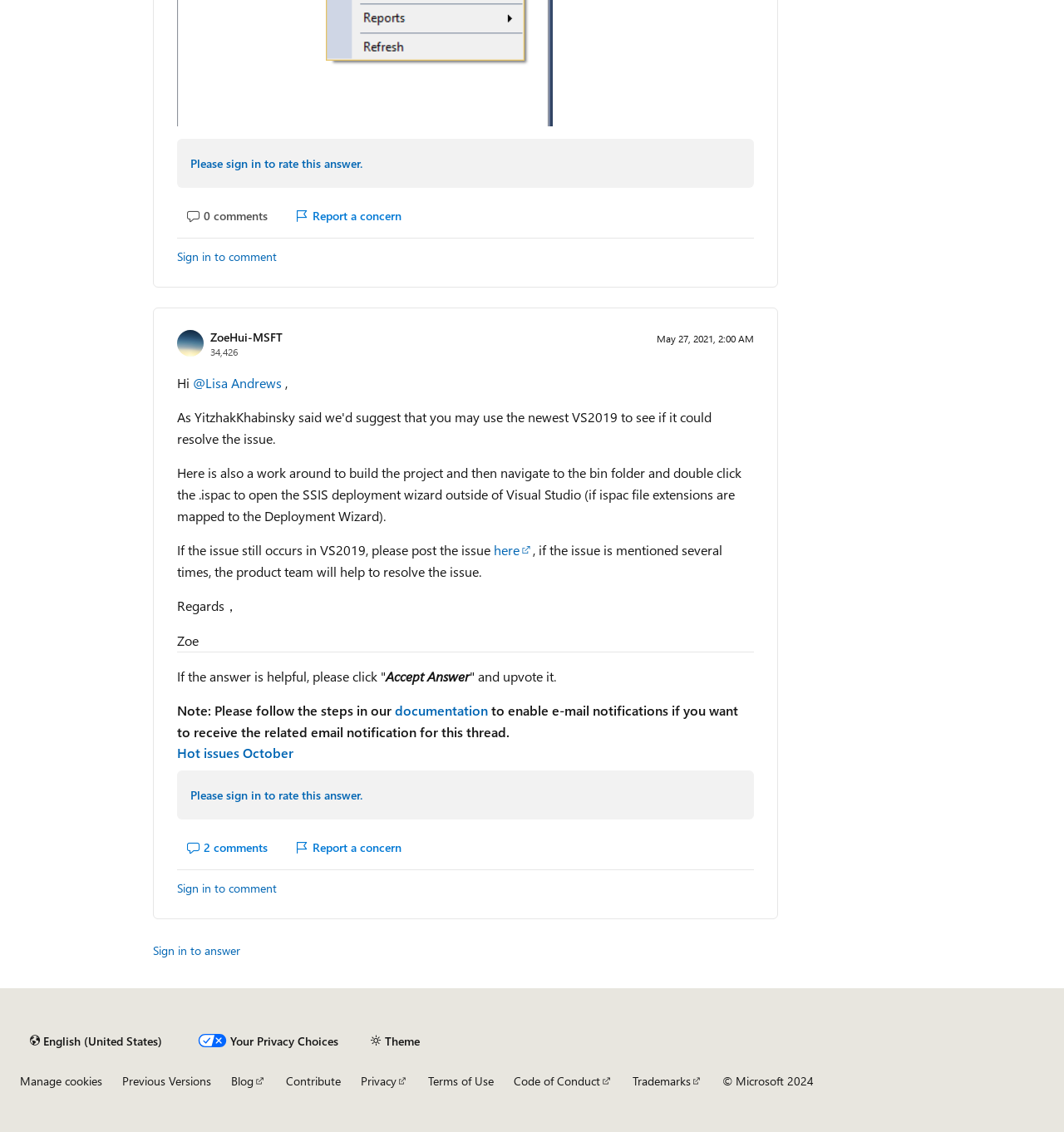Determine the bounding box coordinates of the region that needs to be clicked to achieve the task: "Show comments for this answer".

[0.166, 0.735, 0.262, 0.762]